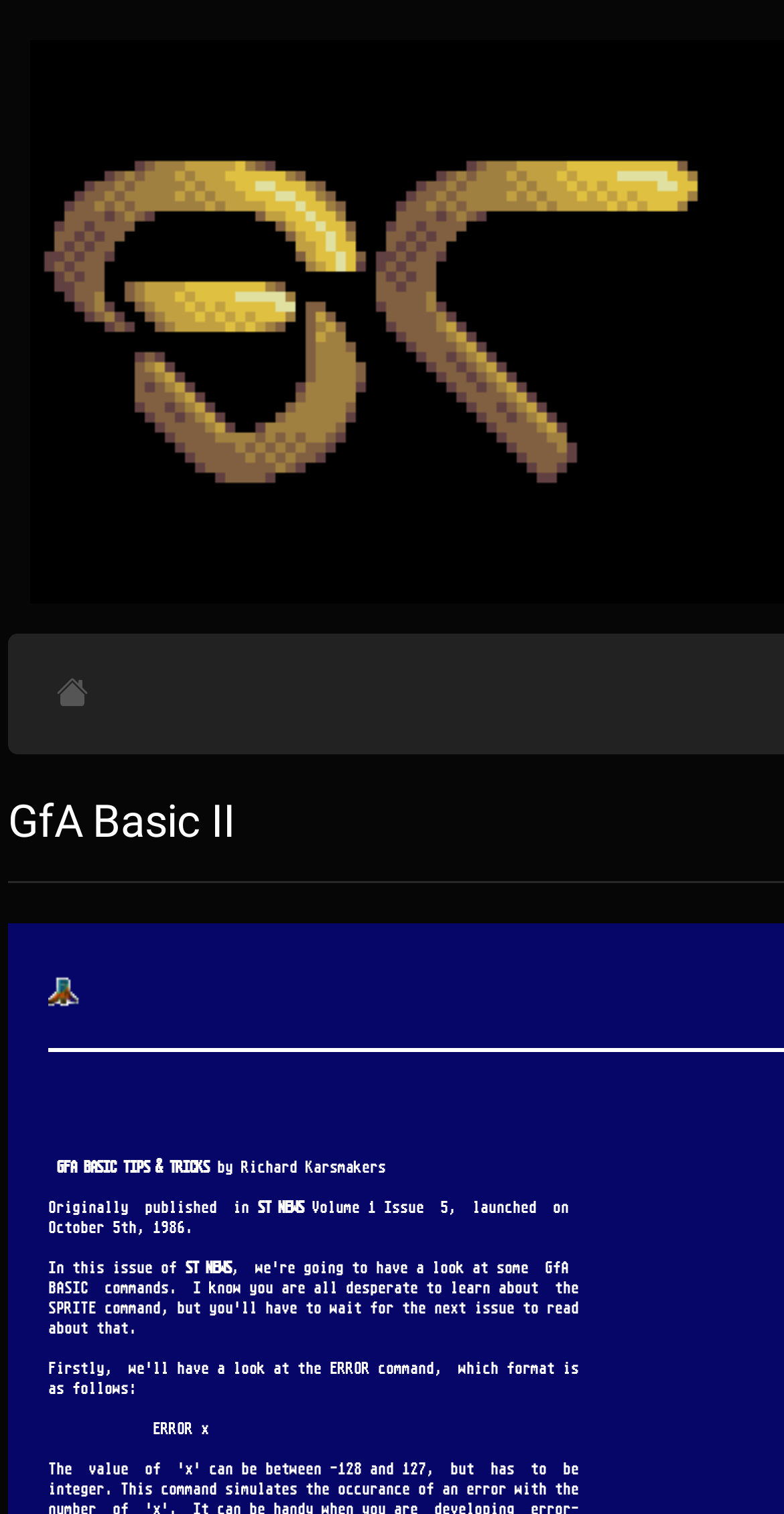Give a concise answer of one word or phrase to the question: 
When was the magazine launched?

October 5th, 1986